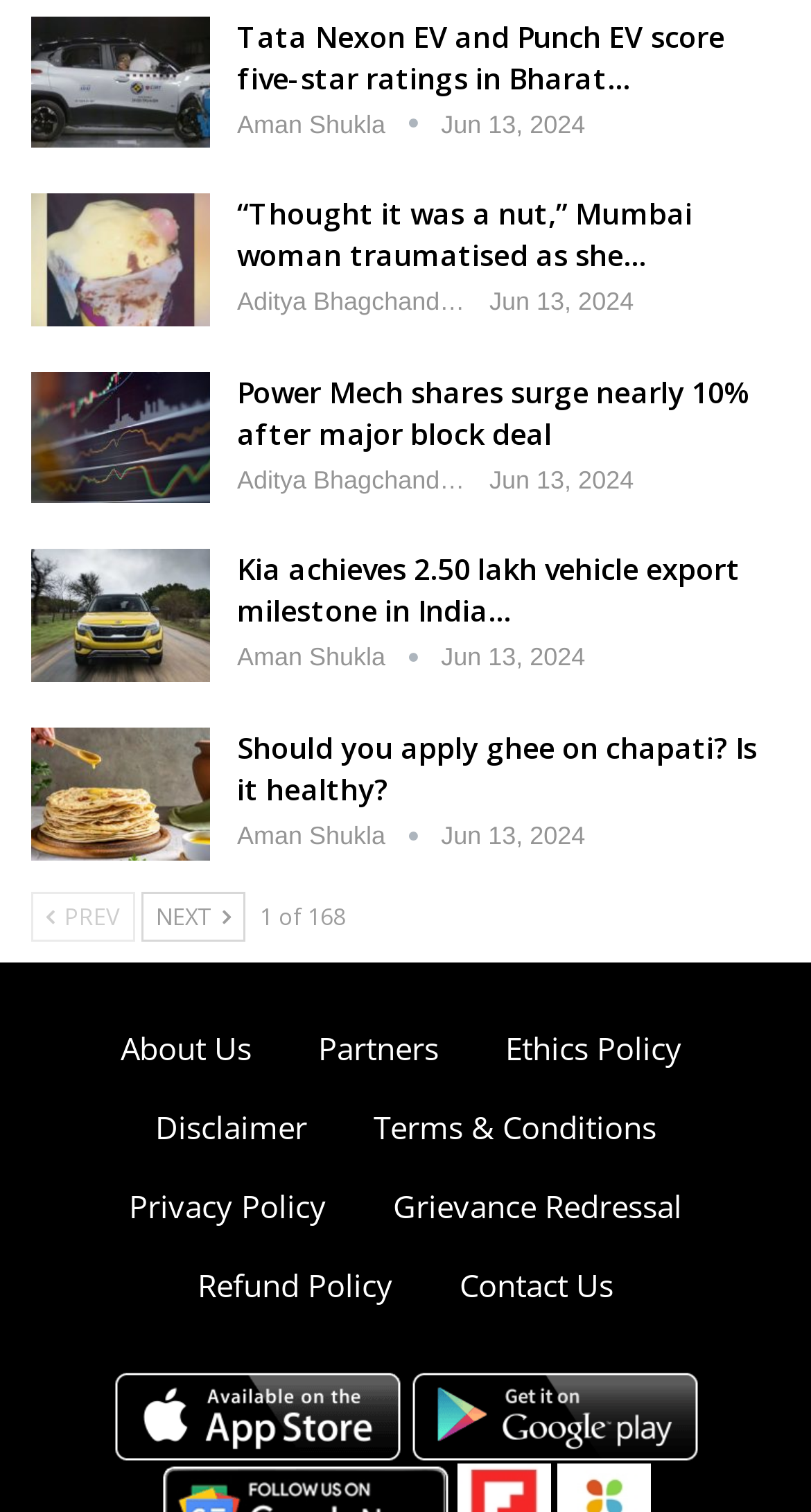Find the bounding box coordinates of the clickable area required to complete the following action: "Read the article 'Tata Nexon EV and Punch EV score five-star ratings in Bharat…'".

[0.292, 0.01, 0.893, 0.064]